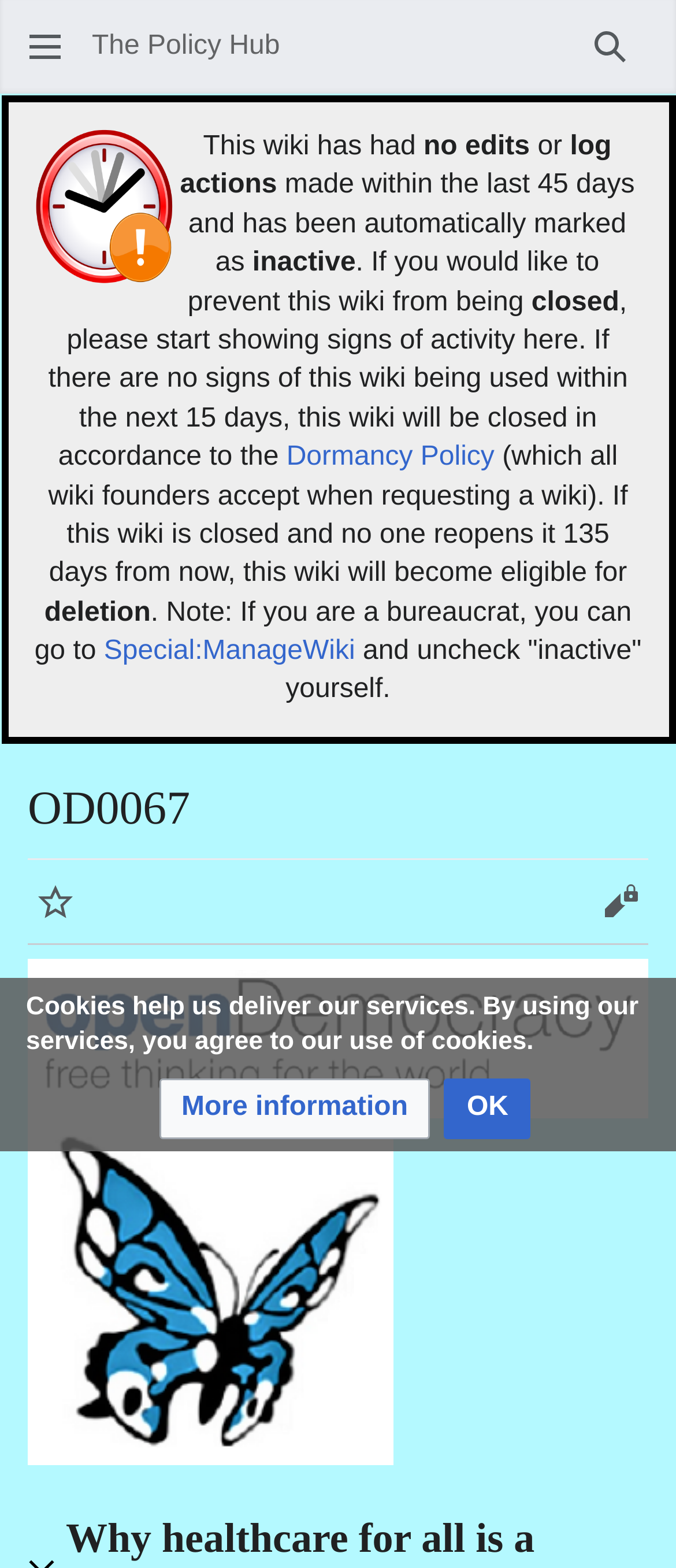What is the status of this wiki?
From the screenshot, provide a brief answer in one word or phrase.

inactive